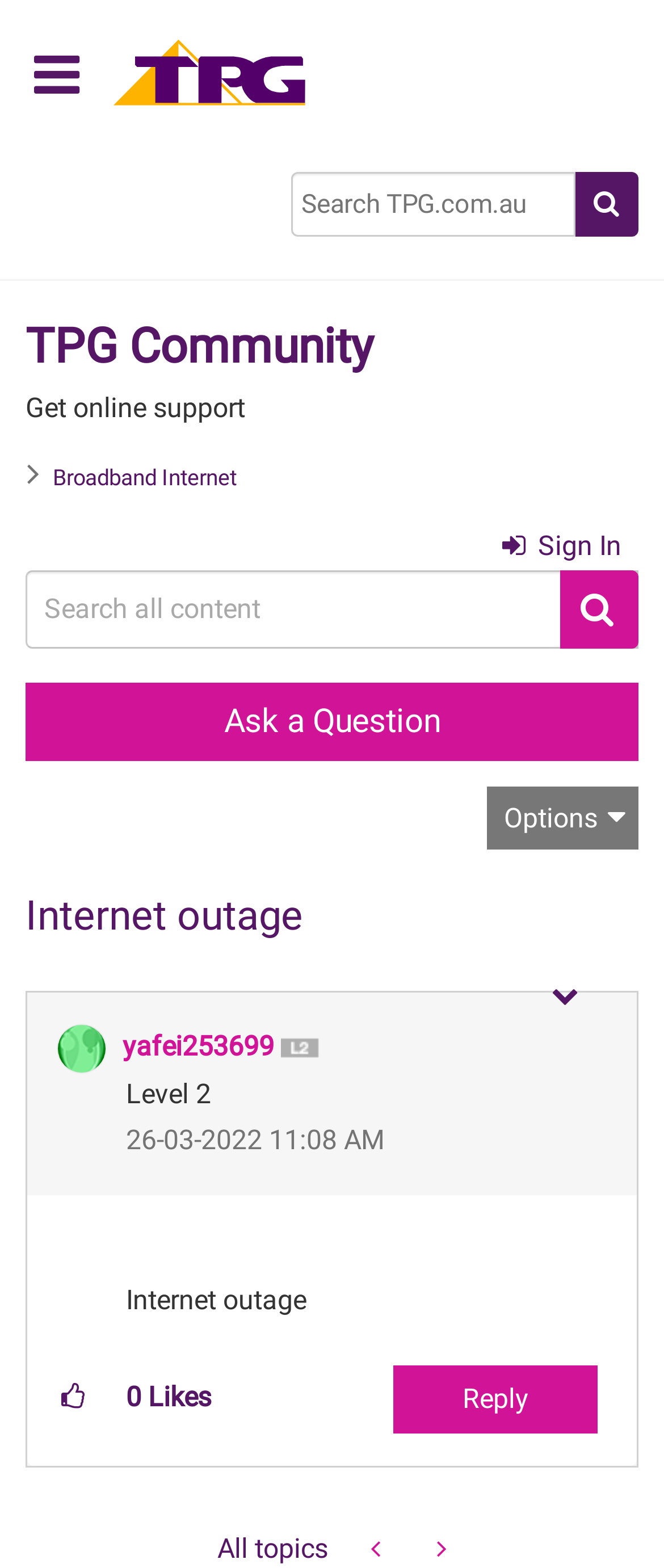Determine the bounding box coordinates of the region that needs to be clicked to achieve the task: "Sign in".

[0.756, 0.334, 0.936, 0.363]